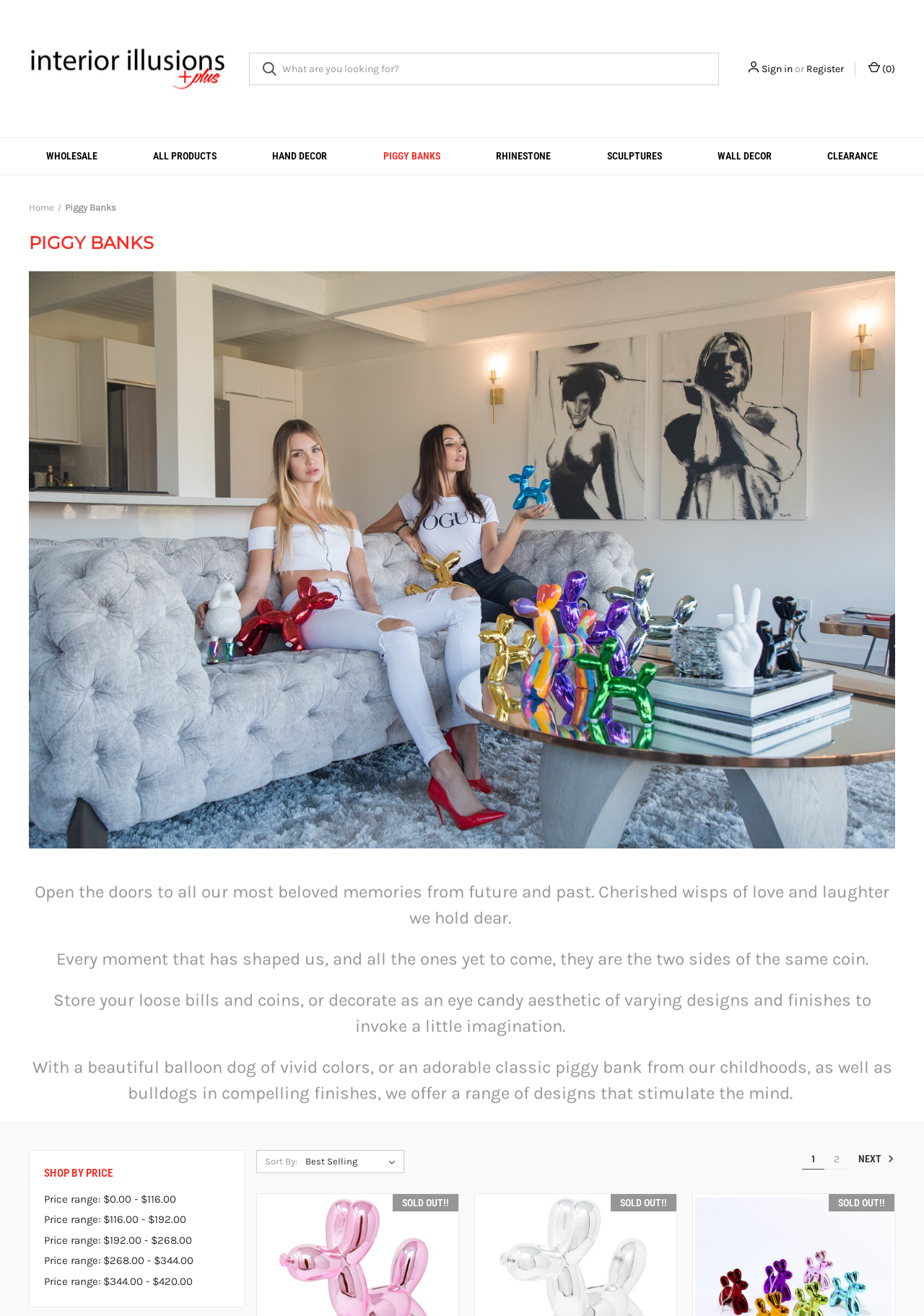Please answer the following question using a single word or phrase: 
What is the name of the website?

Interior Illusions Plus